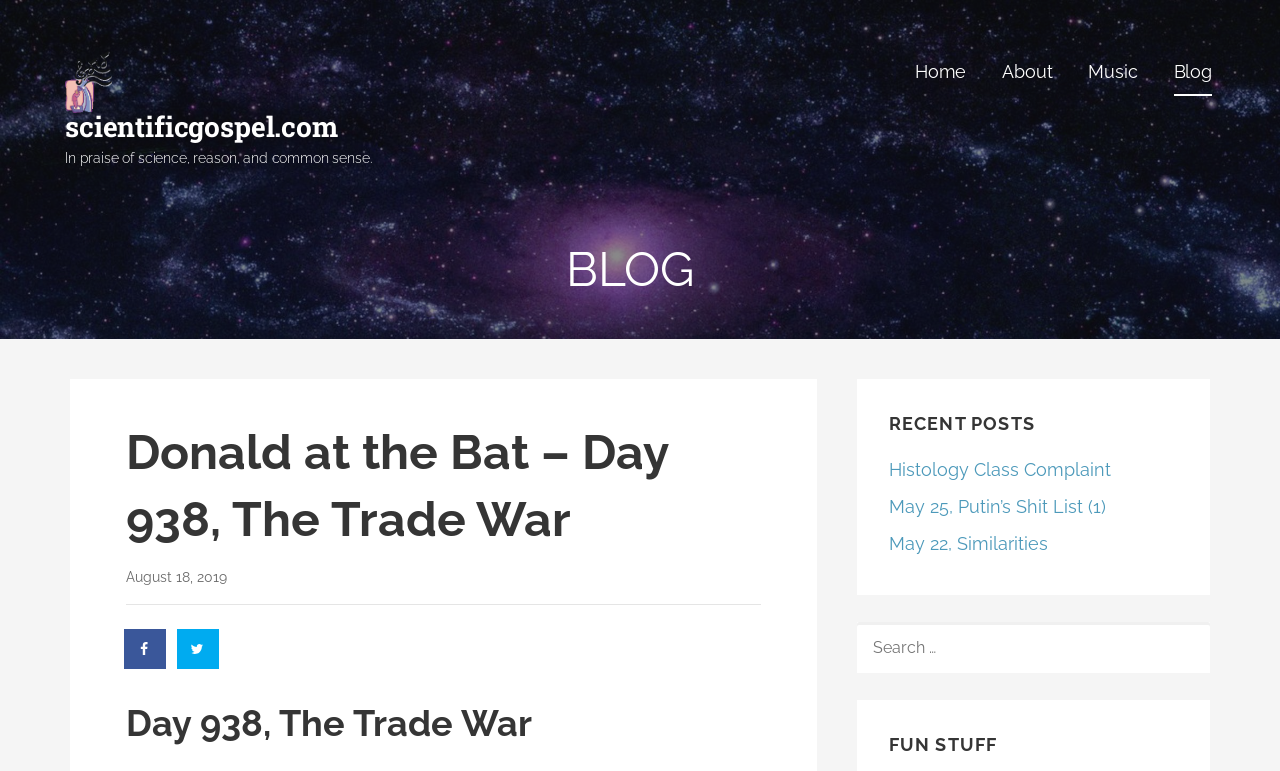Provide the bounding box coordinates of the area you need to click to execute the following instruction: "Search for something".

None